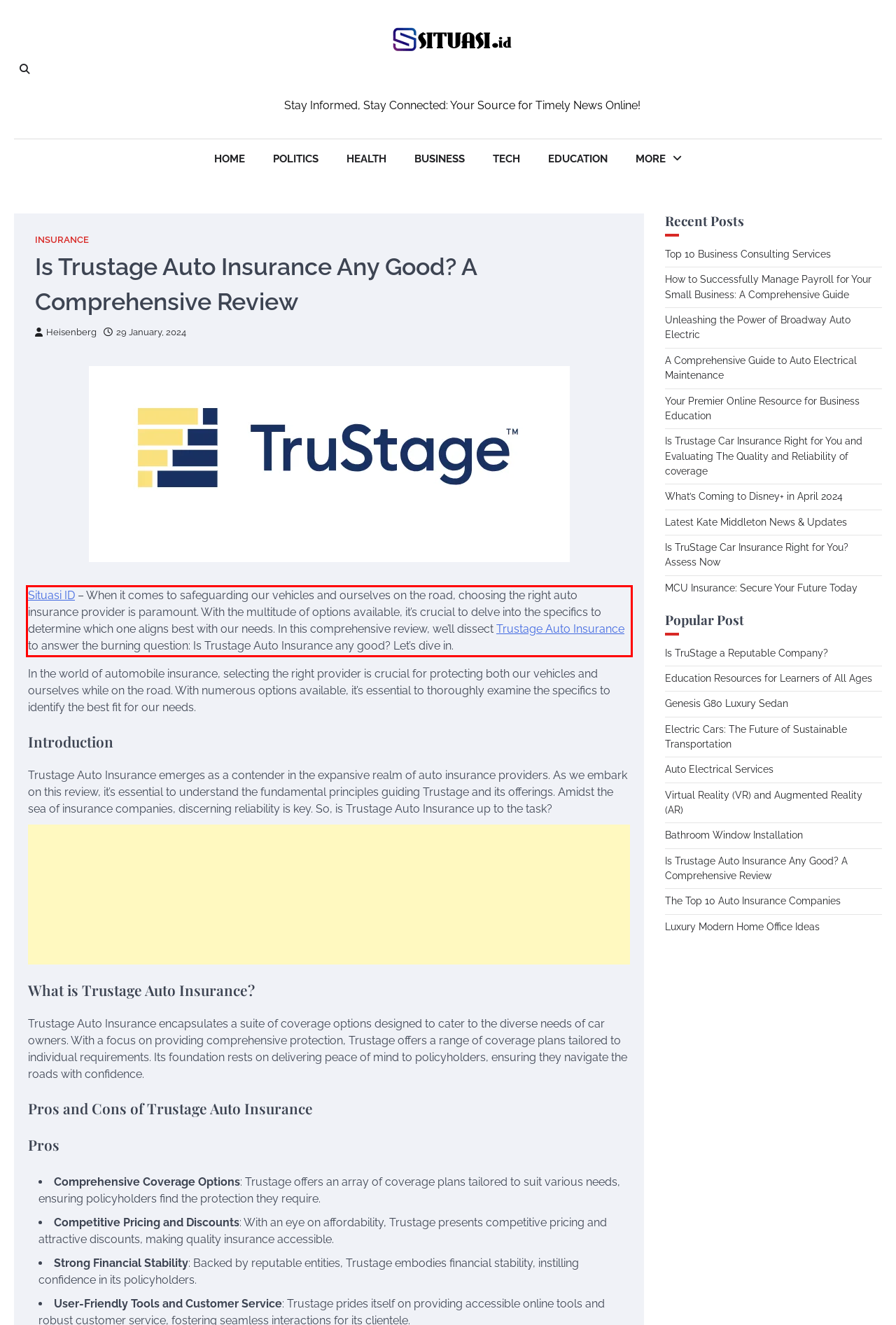The screenshot provided shows a webpage with a red bounding box. Apply OCR to the text within this red bounding box and provide the extracted content.

Situasi ID – When it comes to safeguarding our vehicles and ourselves on the road, choosing the right auto insurance provider is paramount. With the multitude of options available, it’s crucial to delve into the specifics to determine which one aligns best with our needs. In this comprehensive review, we’ll dissect Trustage Auto Insurance to answer the burning question: Is Trustage Auto Insurance any good? Let’s dive in.